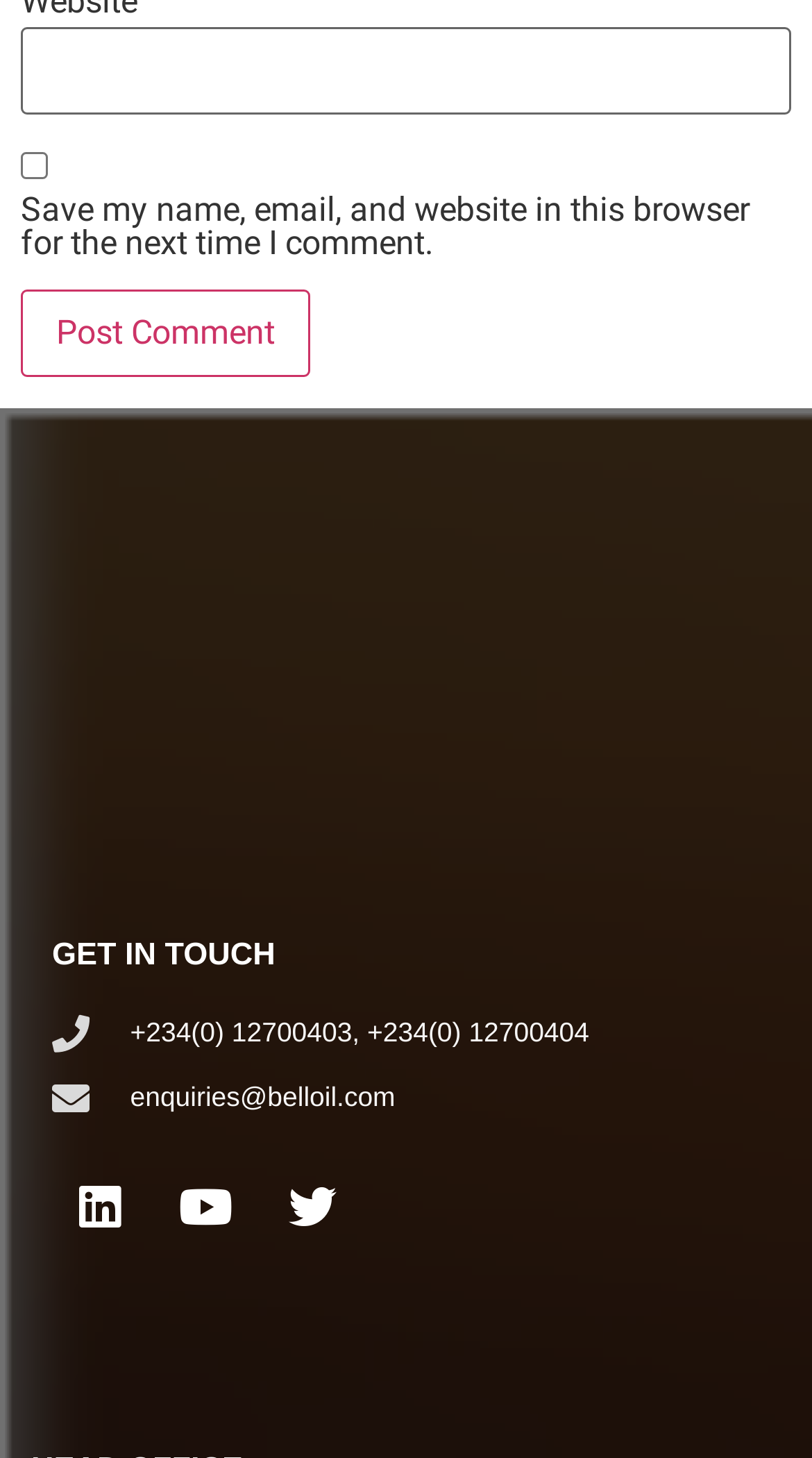Please identify the coordinates of the bounding box for the clickable region that will accomplish this instruction: "Visit the linked page".

[0.064, 0.351, 0.269, 0.465]